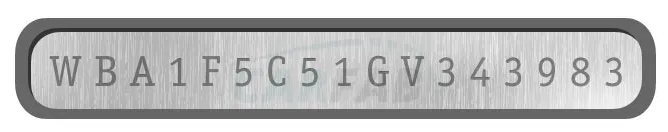Generate a detailed caption that describes the image.

The image displays a Vehicle Identification Number (VIN) plaque, specifically featuring the VIN **WBA1F5C51GV343983**. This number is typically found on vehicles, such as the 2016 BMW 228i Coupe, and serves as a unique identifier for each car. The VIN provides crucial information regarding the vehicle's features, manufacturing details, and history. Properly decoding this number is essential for understanding recalls and ensuring safety on the road. The plaque's design features a brushed metal finish, enhancing its visual significance while maintaining a sleek appearance.